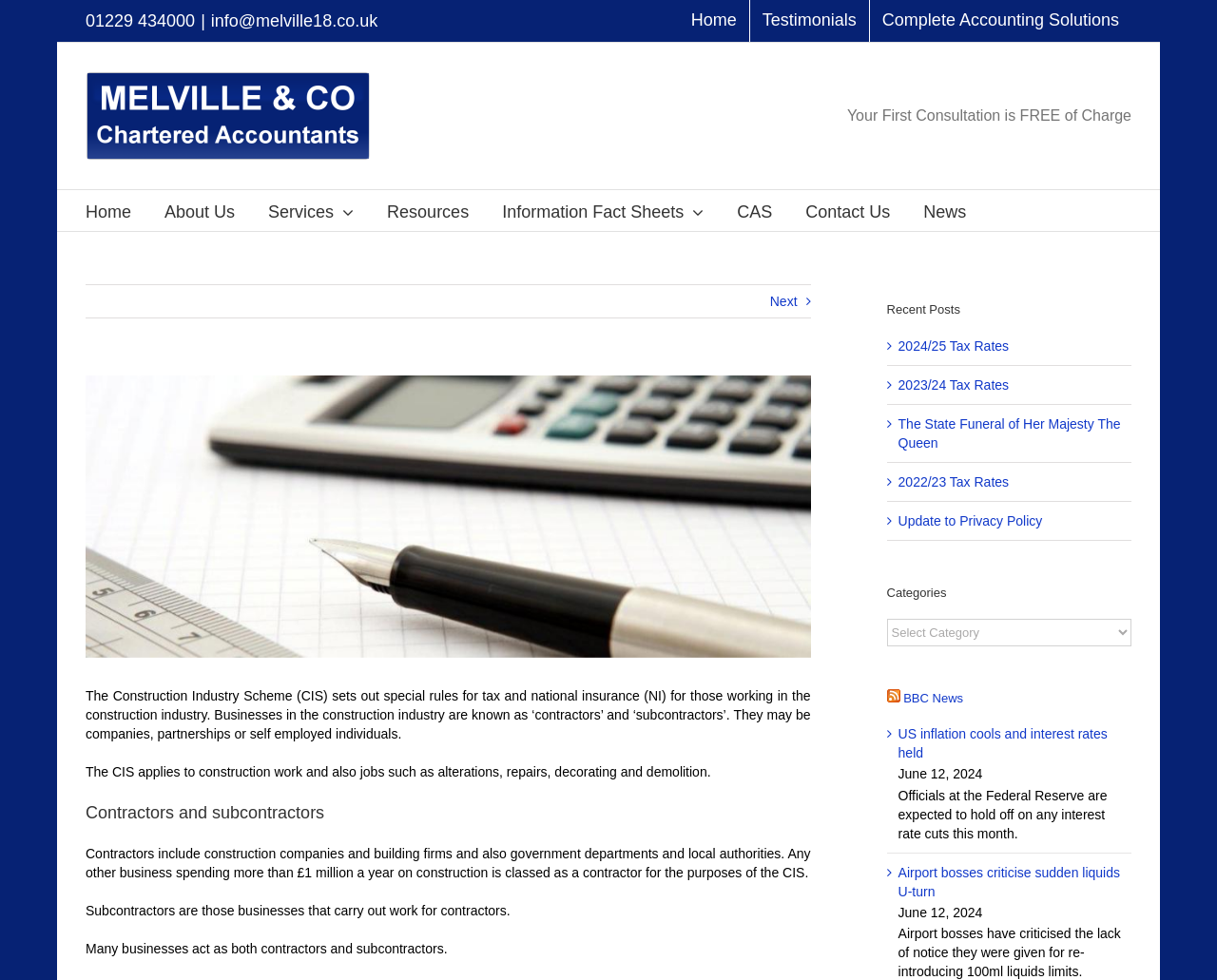Answer with a single word or phrase: 
What is the topic of the first paragraph of text?

Construction Industry Scheme (CIS)